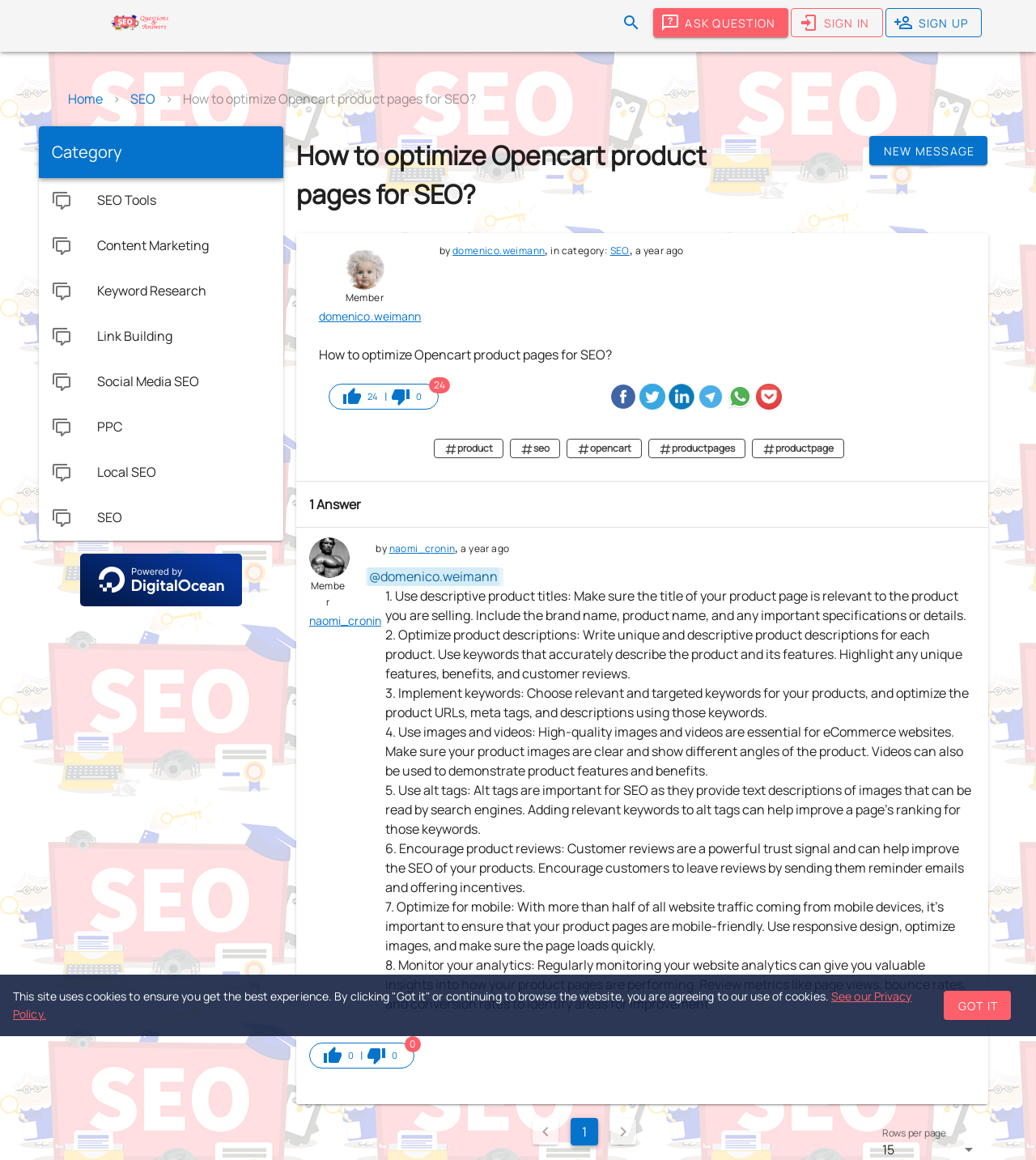Given the element description See our Privacy Policy., specify the bounding box coordinates of the corresponding UI element in the format (top-left x, top-left y, bottom-right x, bottom-right y). All values must be between 0 and 1.

[0.012, 0.852, 0.88, 0.881]